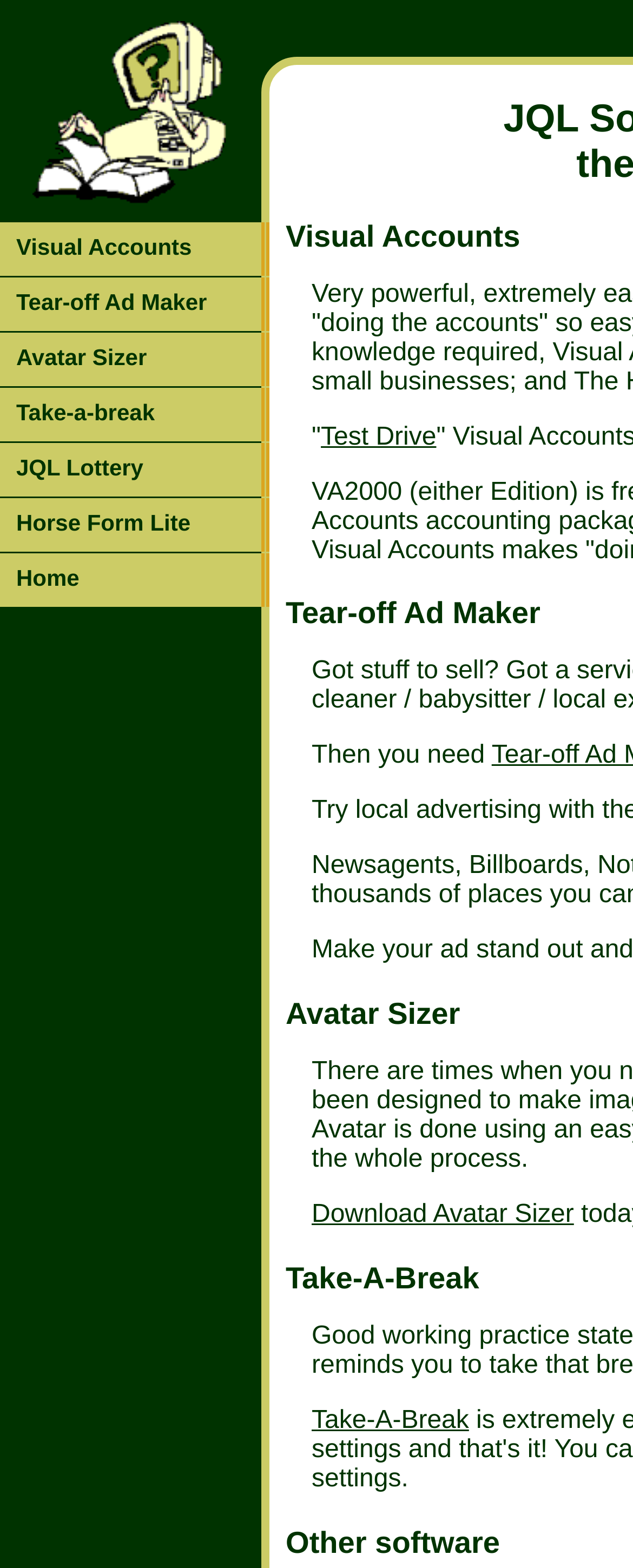Extract the text of the main heading from the webpage.

JQL - solving computer problems